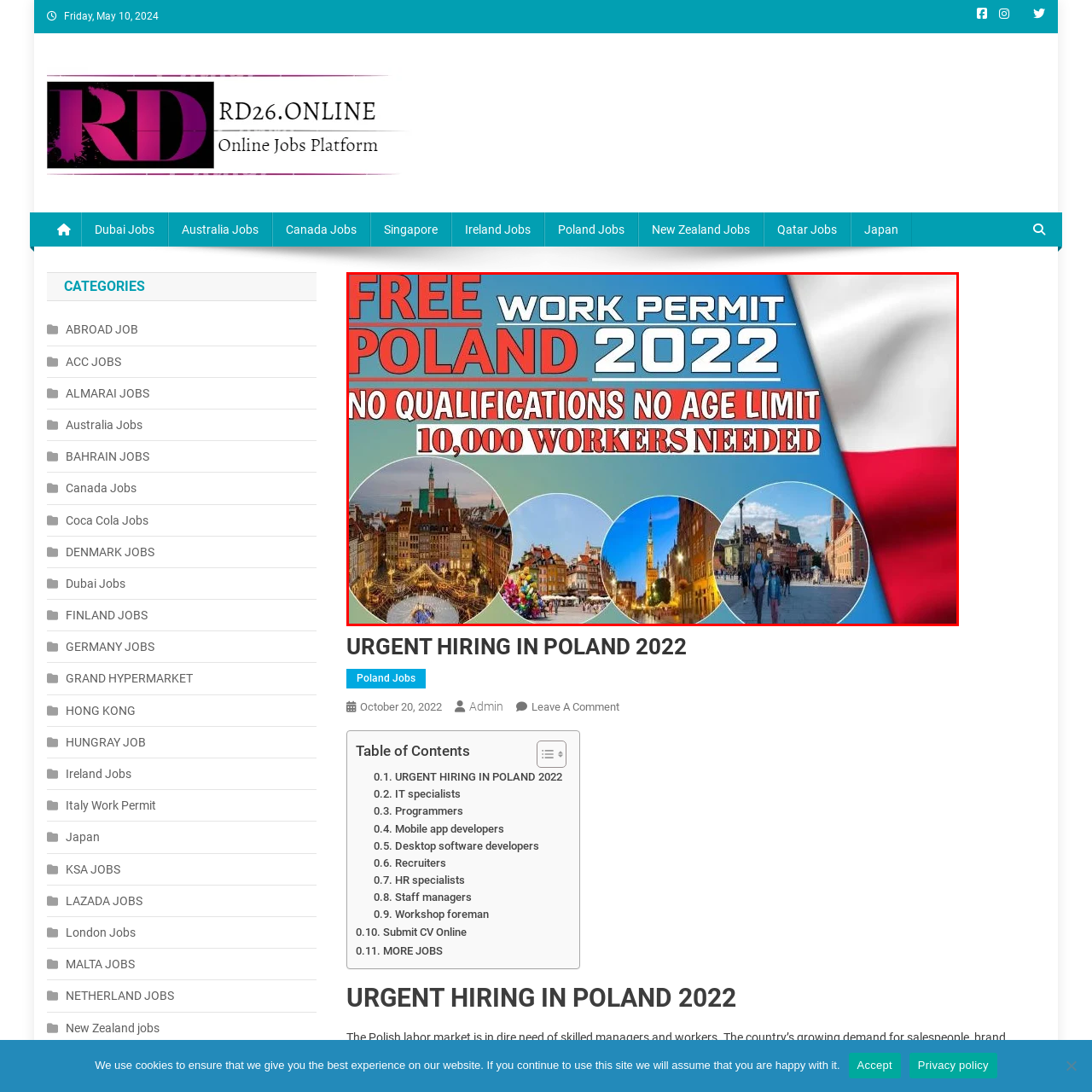Is there an age limit for the work permit? Look at the image outlined by the red bounding box and provide a succinct answer in one word or a brief phrase.

No